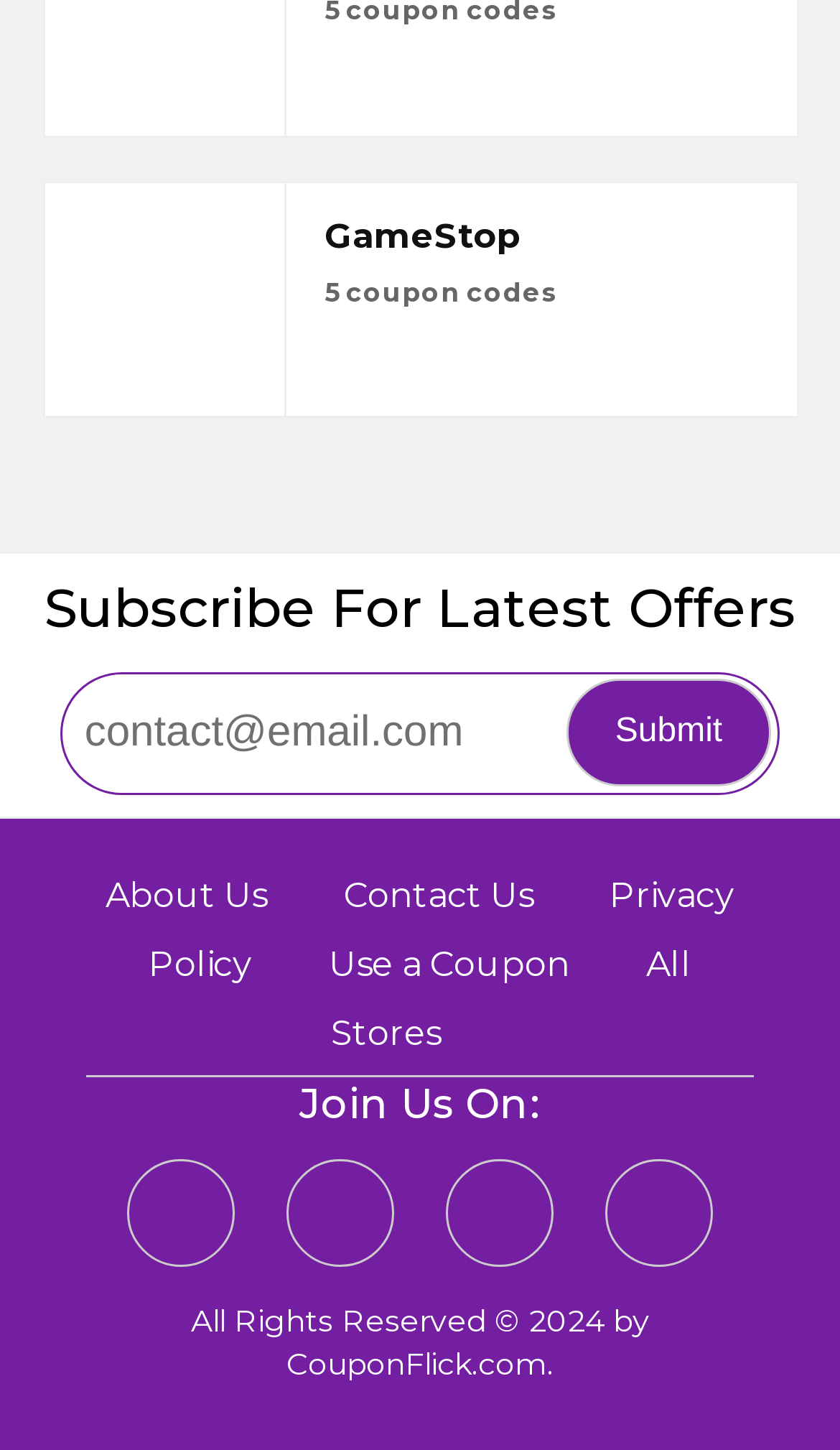Please identify the bounding box coordinates of the element's region that I should click in order to complete the following instruction: "Follow on Facebook". The bounding box coordinates consist of four float numbers between 0 and 1, i.e., [left, top, right, bottom].

[0.151, 0.799, 0.279, 0.874]